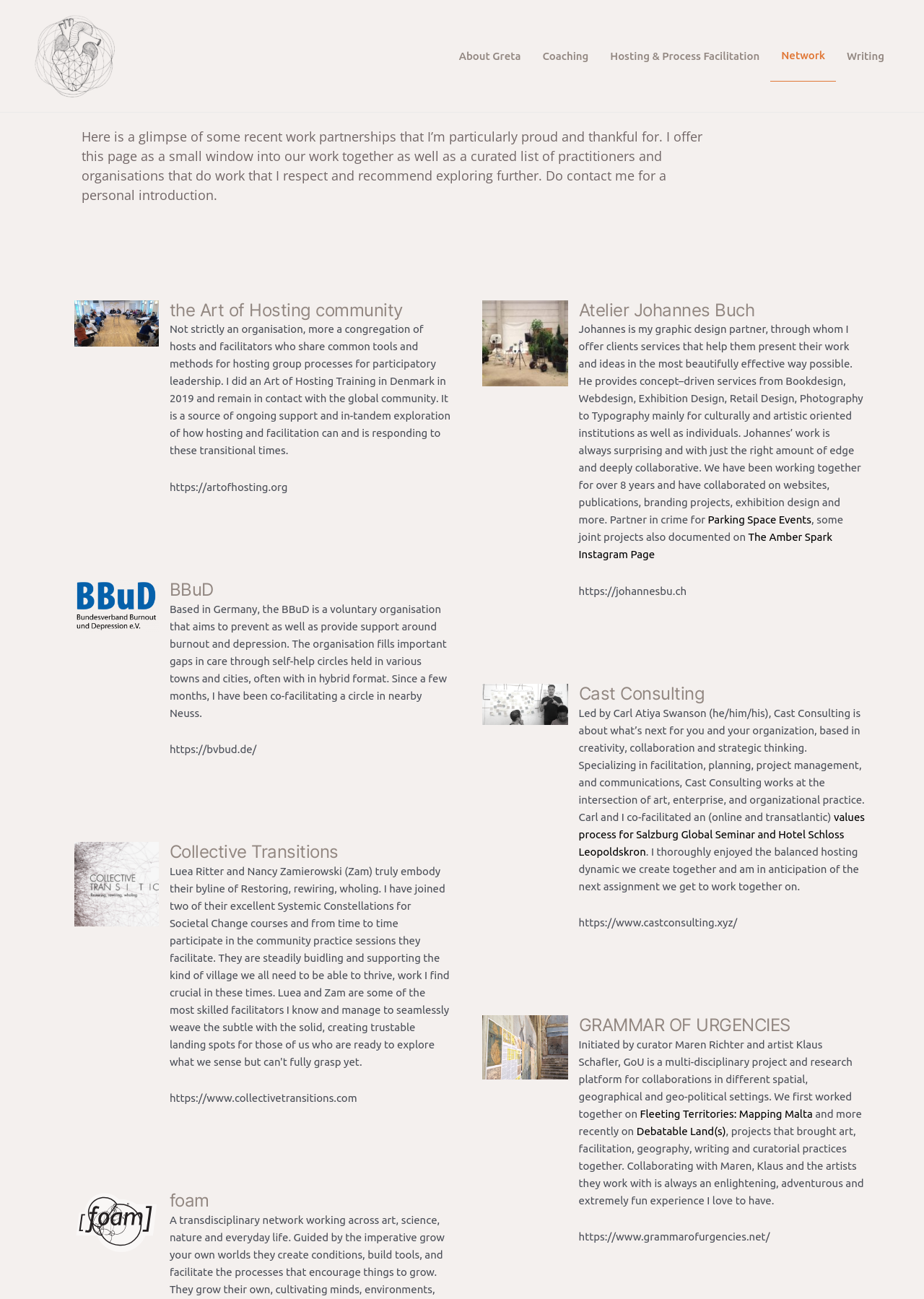Identify the bounding box coordinates of the clickable region to carry out the given instruction: "Navigate to the About Greta page".

[0.485, 0.023, 0.575, 0.063]